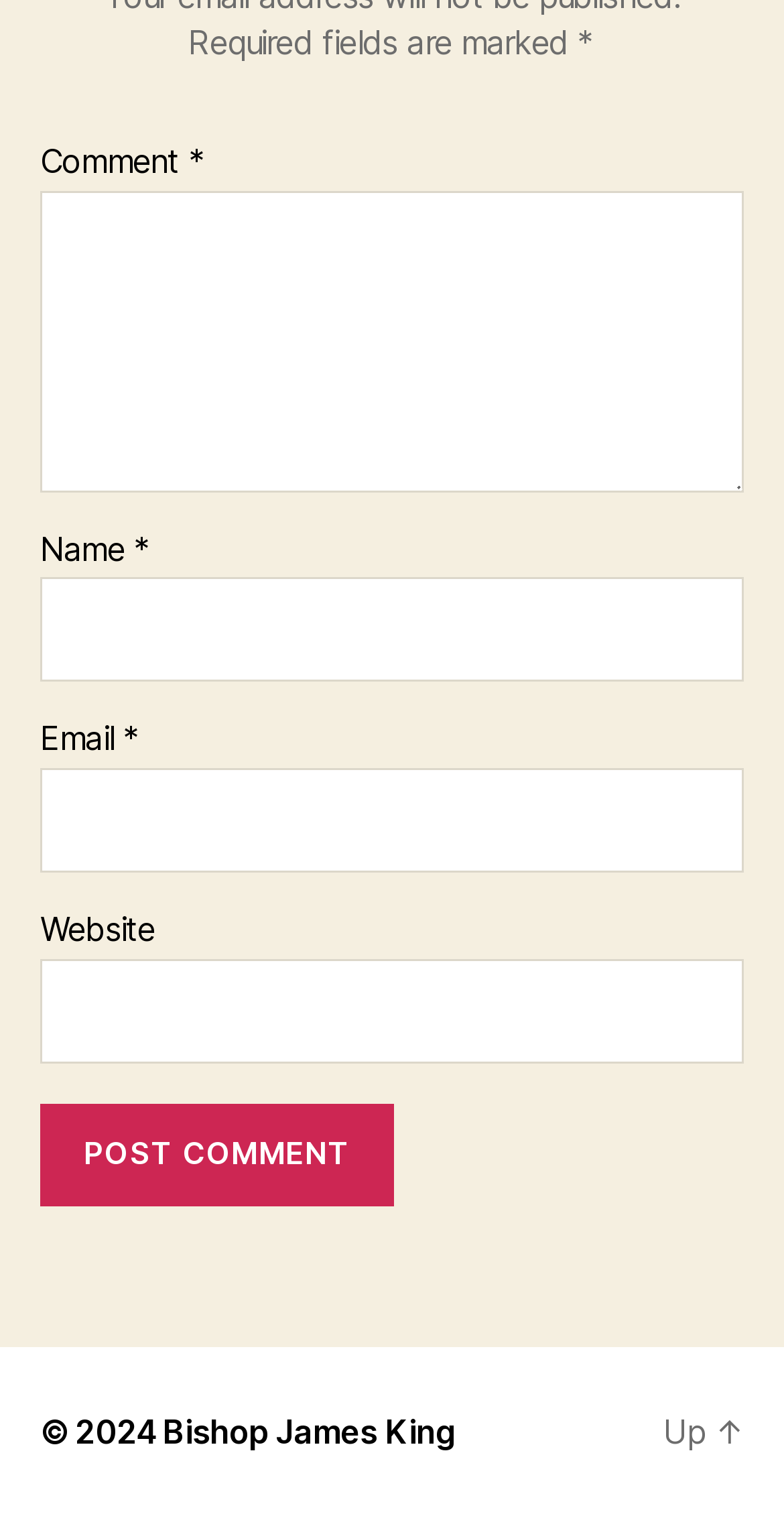Given the element description parent_node: Website name="url", specify the bounding box coordinates of the corresponding UI element in the format (top-left x, top-left y, bottom-right x, bottom-right y). All values must be between 0 and 1.

[0.051, 0.632, 0.949, 0.701]